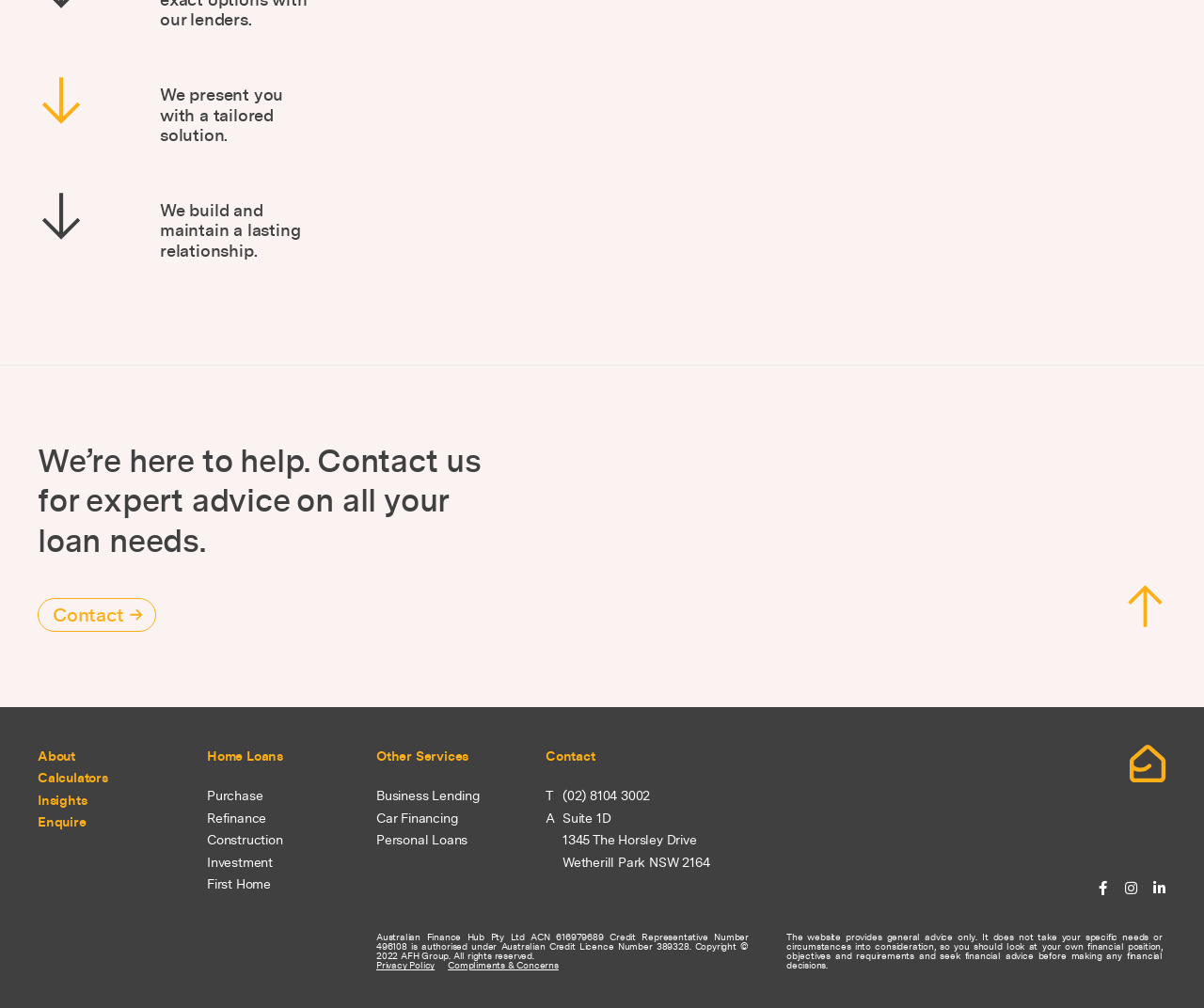Highlight the bounding box coordinates of the region I should click on to meet the following instruction: "Explore Business Lending options".

[0.312, 0.779, 0.453, 0.801]